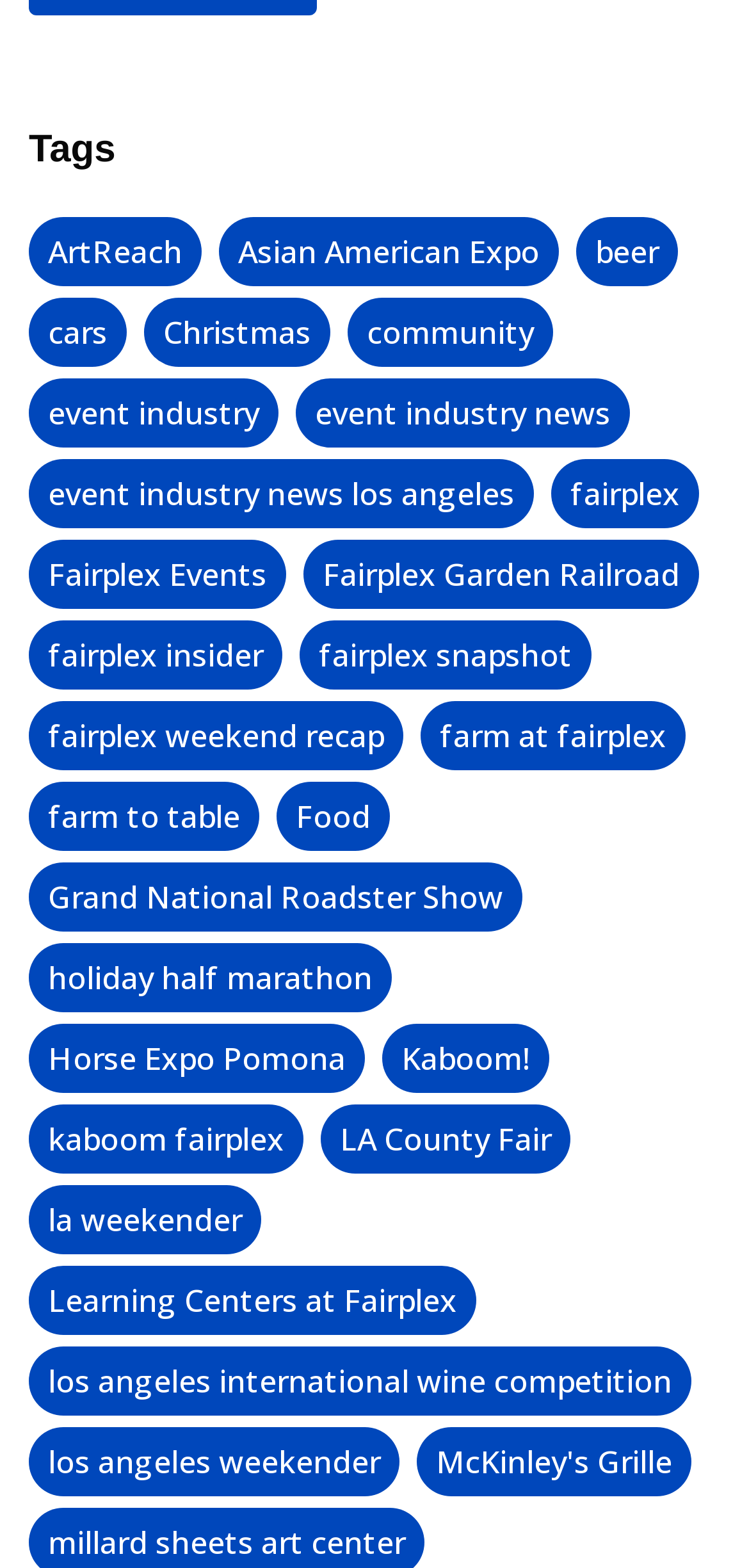Use a single word or phrase to respond to the question:
What is the main category of the webpage?

Tags